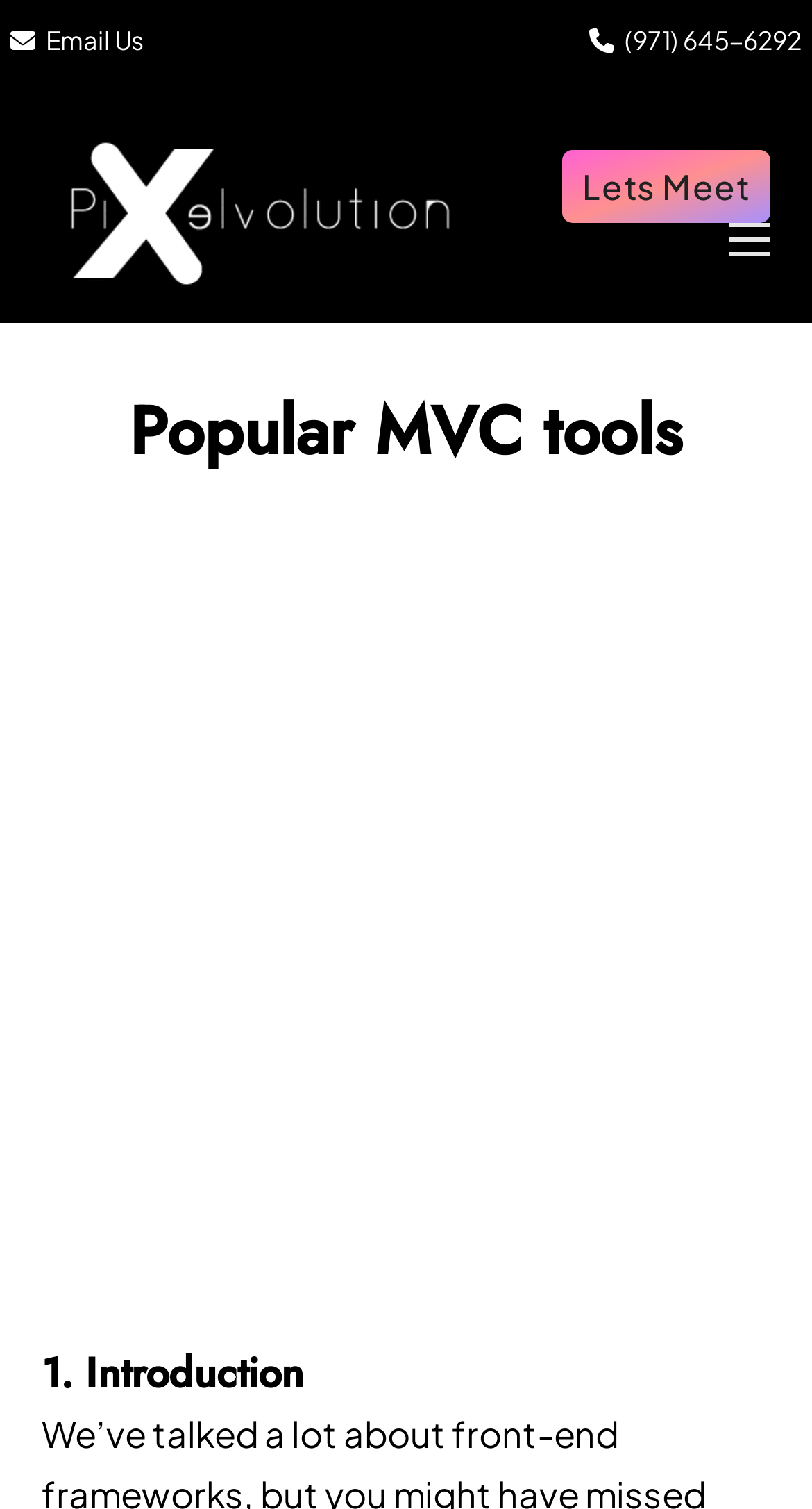Use a single word or phrase to answer the question:
What is the logo image name?

Pixelvolution